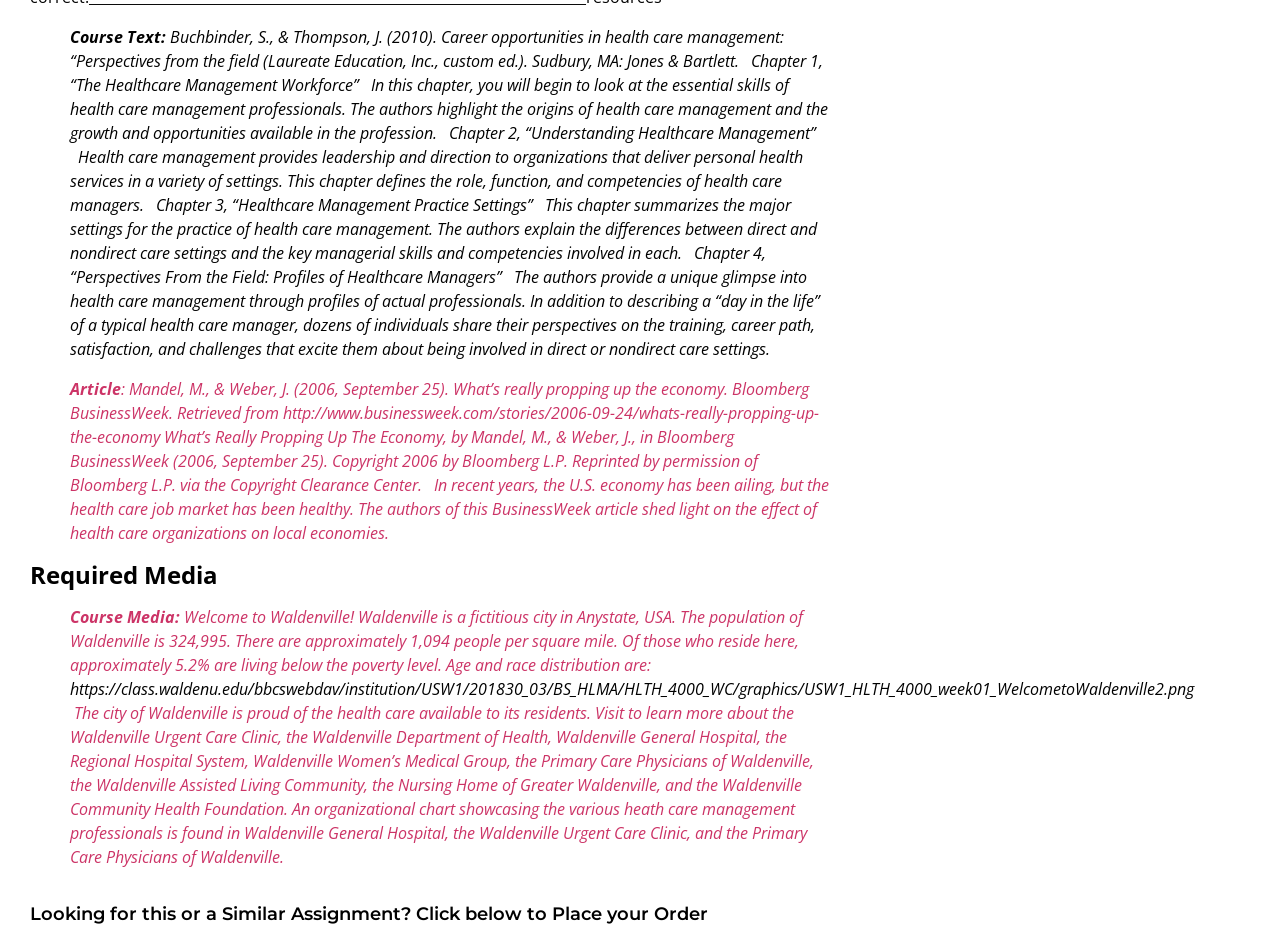Give a one-word or short phrase answer to the question: 
What is the name of the hospital mentioned in the webpage?

Waldenville General Hospital